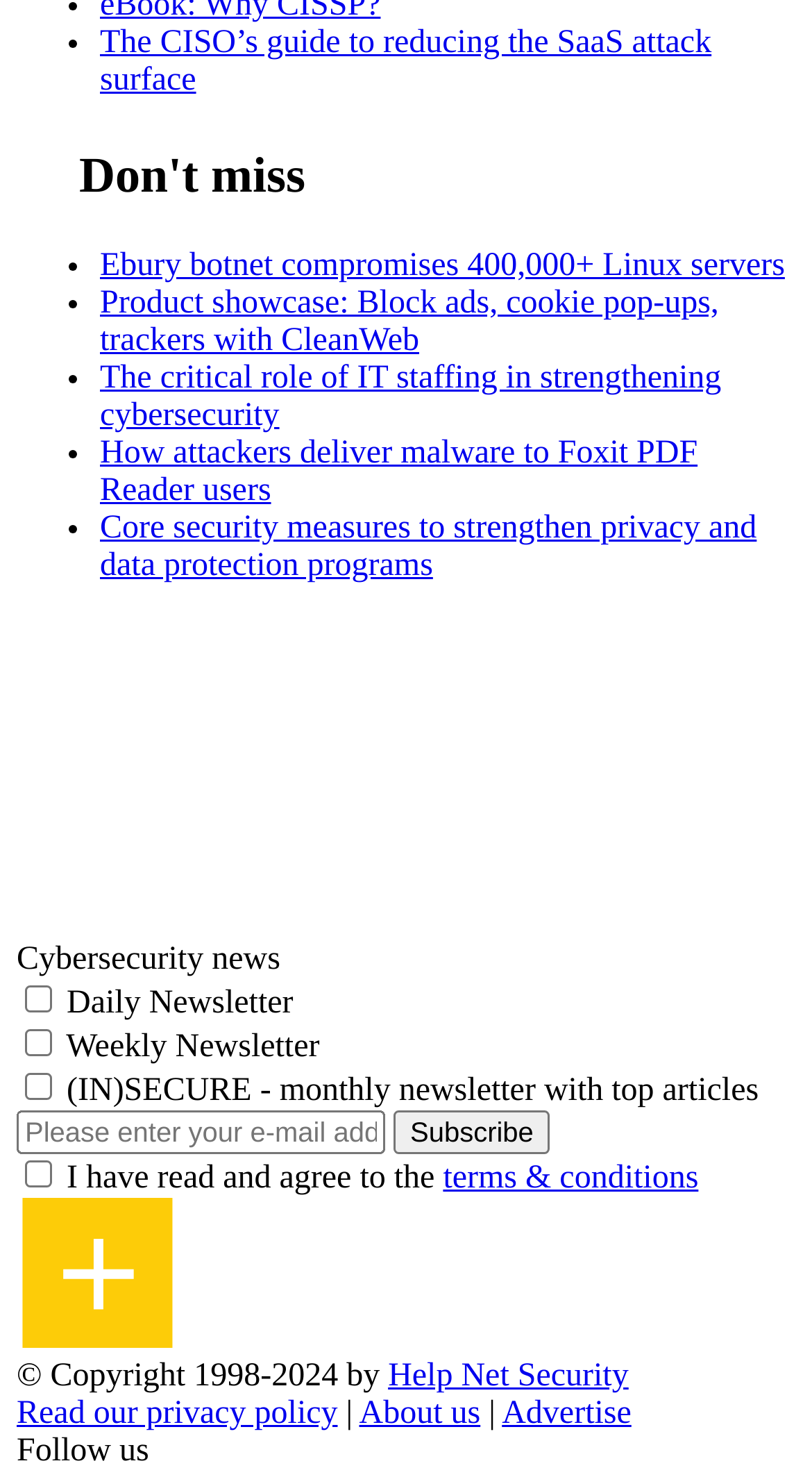Please find the bounding box coordinates of the element that needs to be clicked to perform the following instruction: "Enter your email address". The bounding box coordinates should be four float numbers between 0 and 1, represented as [left, top, right, bottom].

[0.021, 0.756, 0.474, 0.786]